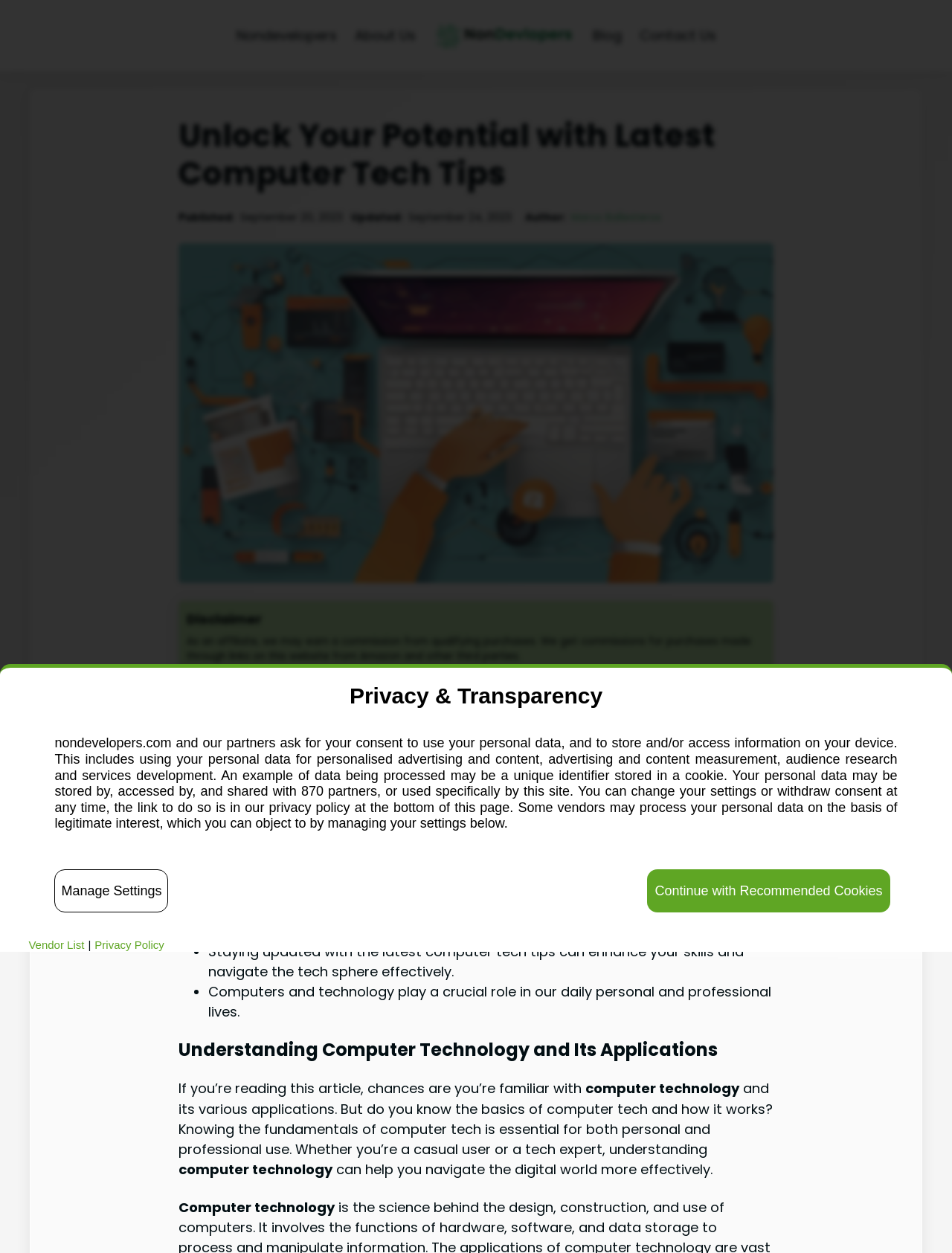What can be changed or withdrawn at any time?
Use the screenshot to answer the question with a single word or phrase.

Consent to use personal data